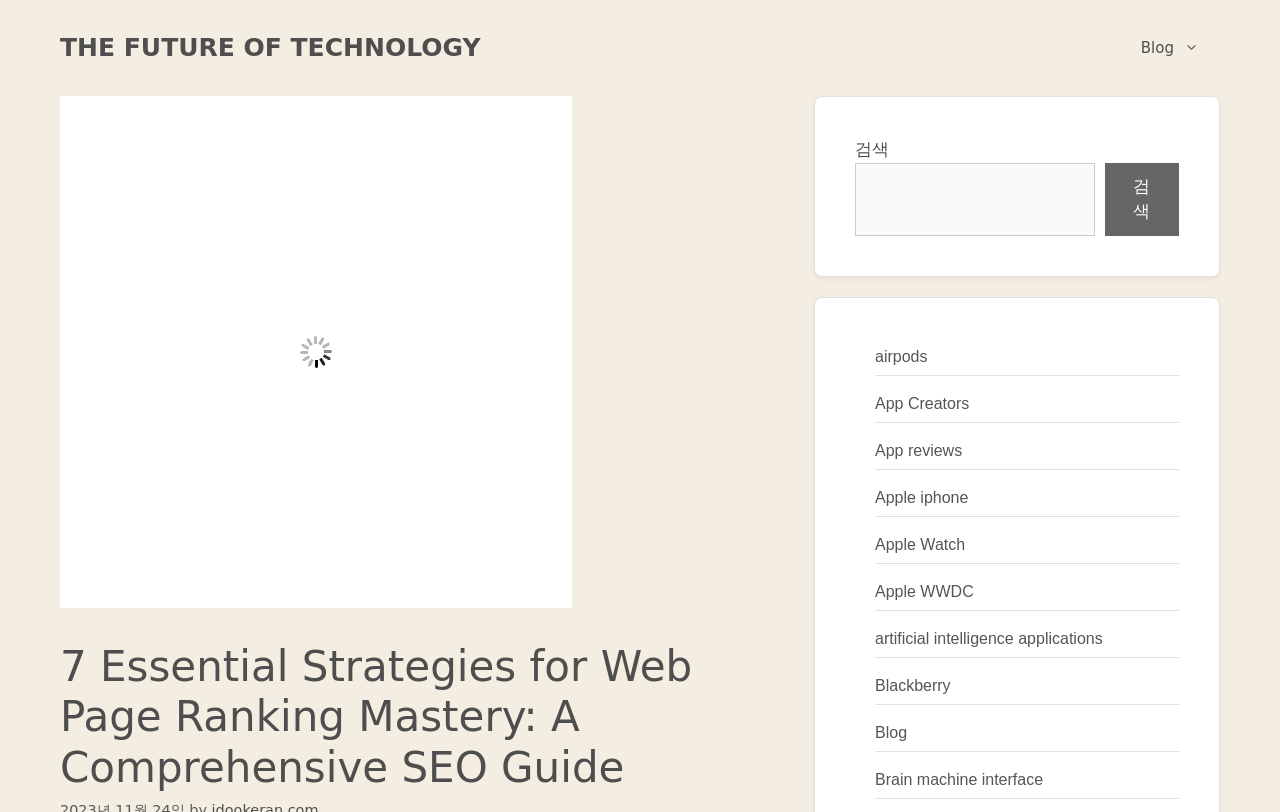Please find the bounding box coordinates of the element's region to be clicked to carry out this instruction: "Explore the future of technology".

[0.047, 0.041, 0.375, 0.076]